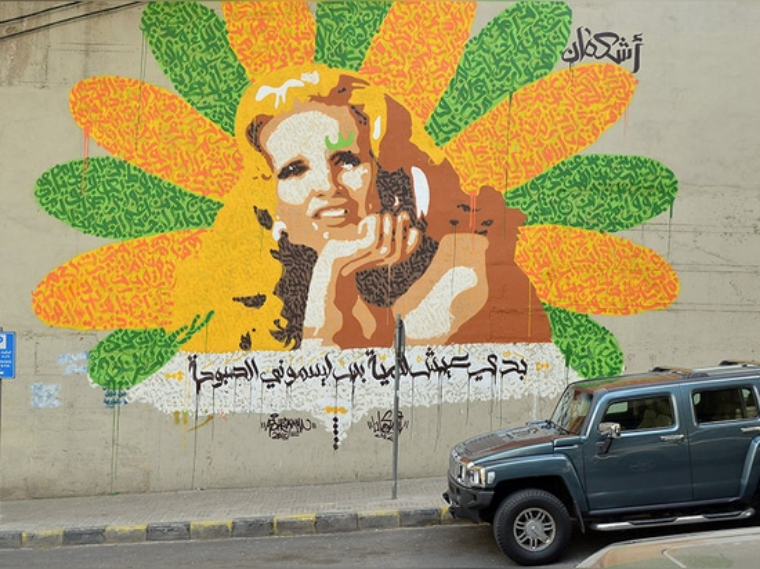Generate a detailed caption that encompasses all aspects of the image.

The image captures a vibrant street mural located in Beirut, Lebanon, showcasing an artistic portrayal of a woman with golden hair resting her chin on her hand, exuding a sense of confidence and grace. The mural is framed by a burst of colorful petals in shades of orange and green, intricately composed of Arabic calligraphy that adds a layer of cultural depth. Below the portrait, graffiti text reads, "بدنا نعيش بكرامة," translating to "We want to live with dignity," emphasizing a message of resilience and hope in the community. This artwork is part of a broader movement to enhance urban environments, where non-profits and local initiatives work together to facilitate positive changes, showcasing how art can inspire transformation in neighborhoods. A modern vehicle is parked in front, contrasting the mural's artistic expression with contemporary city life.